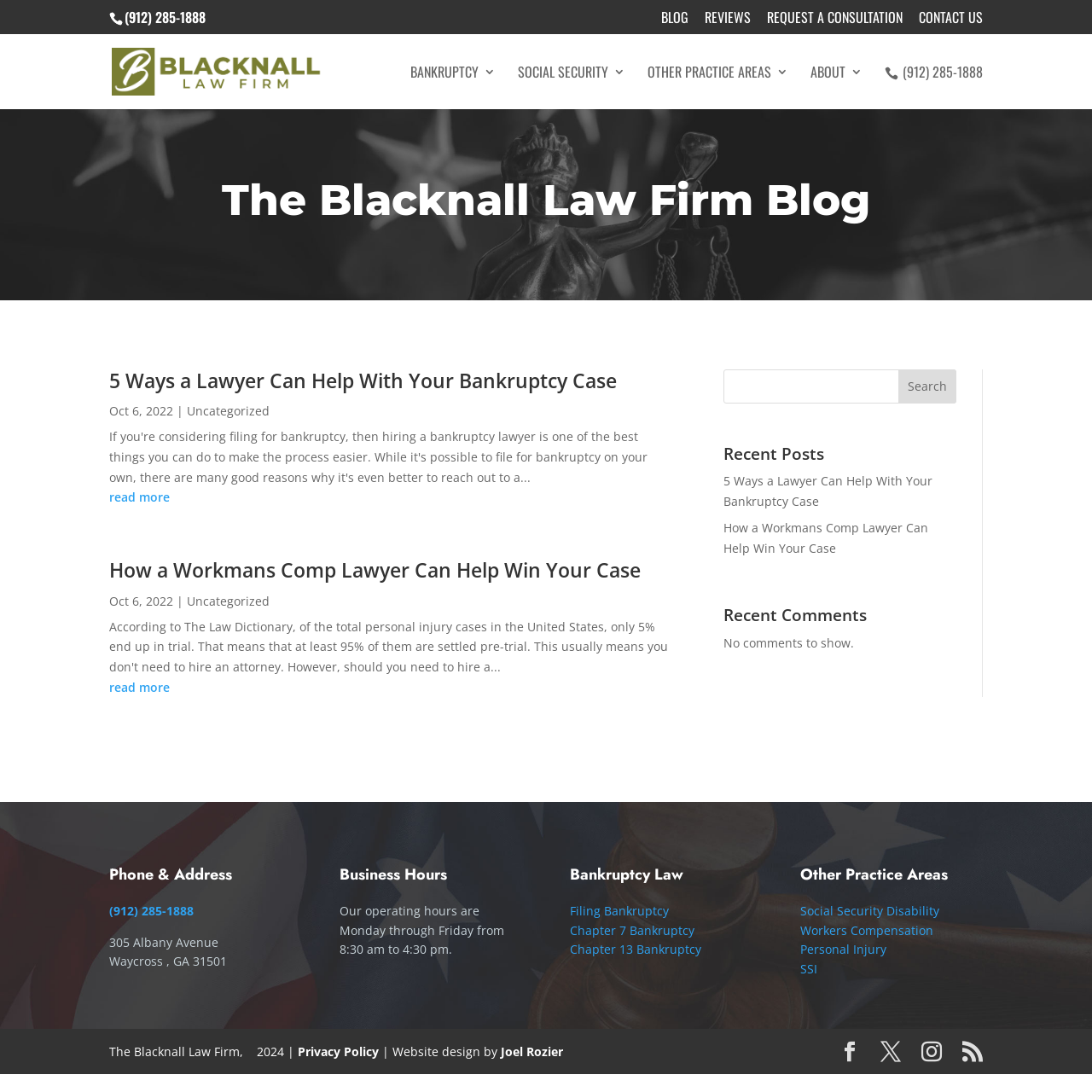Explain in detail what is displayed on the webpage.

The webpage is a blog for the Blacknall Law Firm, a bankruptcy lawyer in Waycross, GA. At the top, there is a phone number "(912) 285-1888" and a row of links to different sections of the website, including "BLOG", "REVIEWS", "REQUEST A CONSULTATION", and "CONTACT US". Below this, there is a logo for the law firm, accompanied by a link to the homepage.

The main content of the page is divided into several sections. The first section is a heading that reads "The Blacknall Law Firm Blog". Below this, there are two articles, each with a heading, a date, and a link to read more. The first article is titled "5 Ways a Lawyer Can Help With Your Bankruptcy Case" and the second is titled "How a Workmans Comp Lawyer Can Help Win Your Case".

To the right of the articles, there is a search bar with a button to search the website. Below this, there are two headings, "Recent Posts" and "Recent Comments". The "Recent Posts" section lists two links to recent articles, and the "Recent Comments" section states that there are no comments to show.

In the bottom left corner of the page, there is a section with the law firm's phone number, address, and business hours. Below this, there are three headings: "Bankruptcy Law", "Other Practice Areas", and "Social Security". Each of these headings has several links to related topics, such as "Filing Bankruptcy", "Chapter 7 Bankruptcy", and "Social Security Disability".

At the very bottom of the page, there is a copyright notice and a link to the website's privacy policy, as well as a credit for the website design. There are also four social media links.